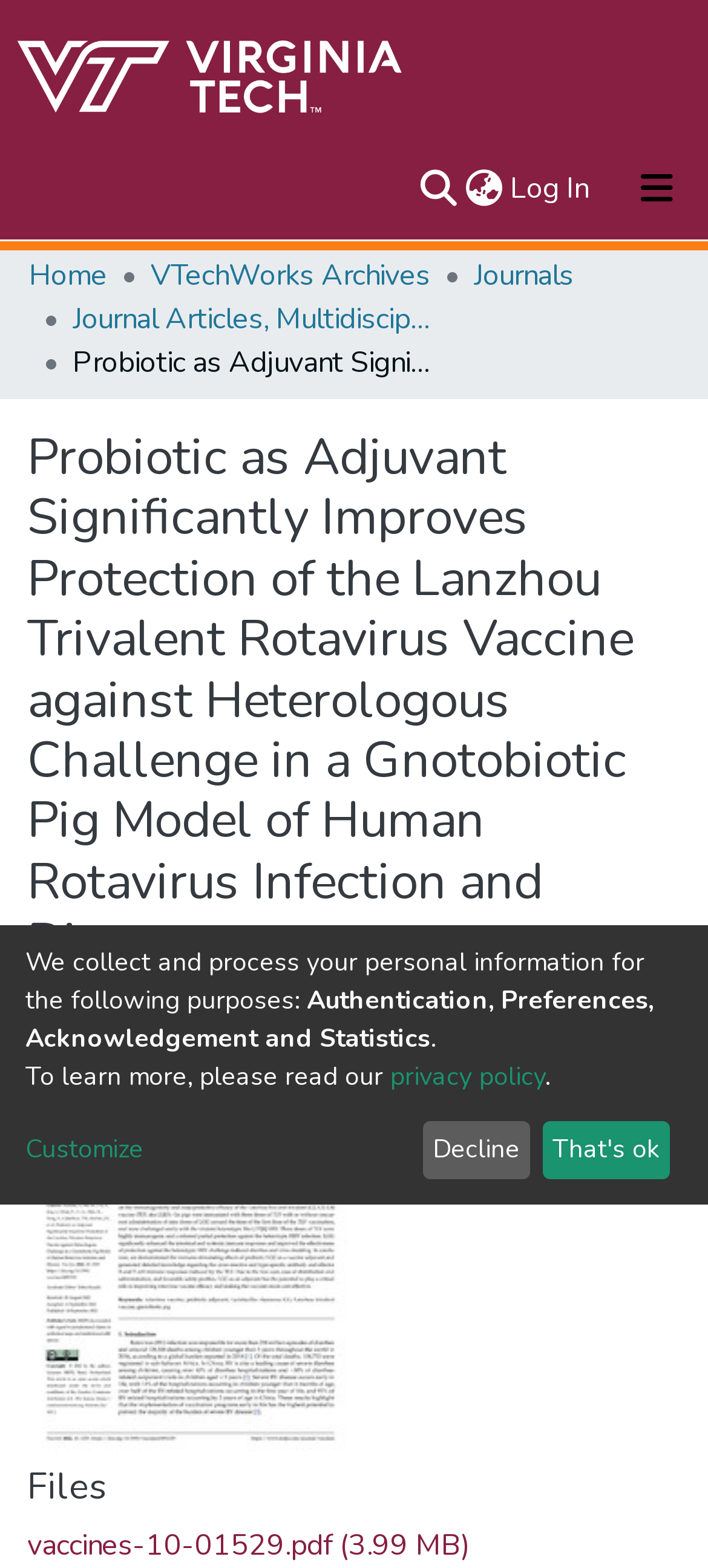Determine the bounding box coordinates of the clickable element necessary to fulfill the instruction: "Switch language". Provide the coordinates as four float numbers within the 0 to 1 range, i.e., [left, top, right, bottom].

[0.651, 0.106, 0.715, 0.134]